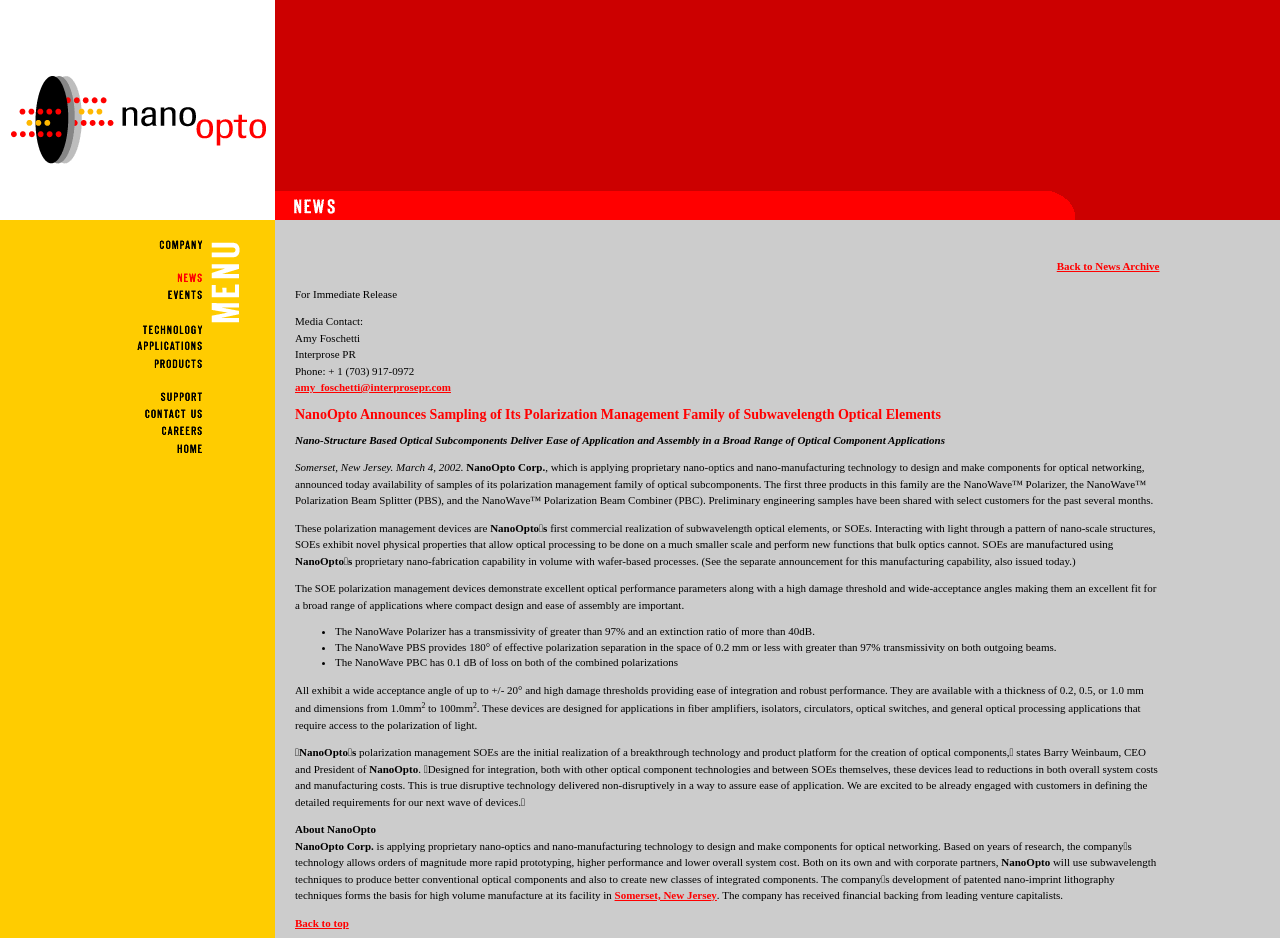Please locate the bounding box coordinates of the element that should be clicked to complete the given instruction: "Click on the 'Back to top' link".

[0.23, 0.977, 0.272, 0.99]